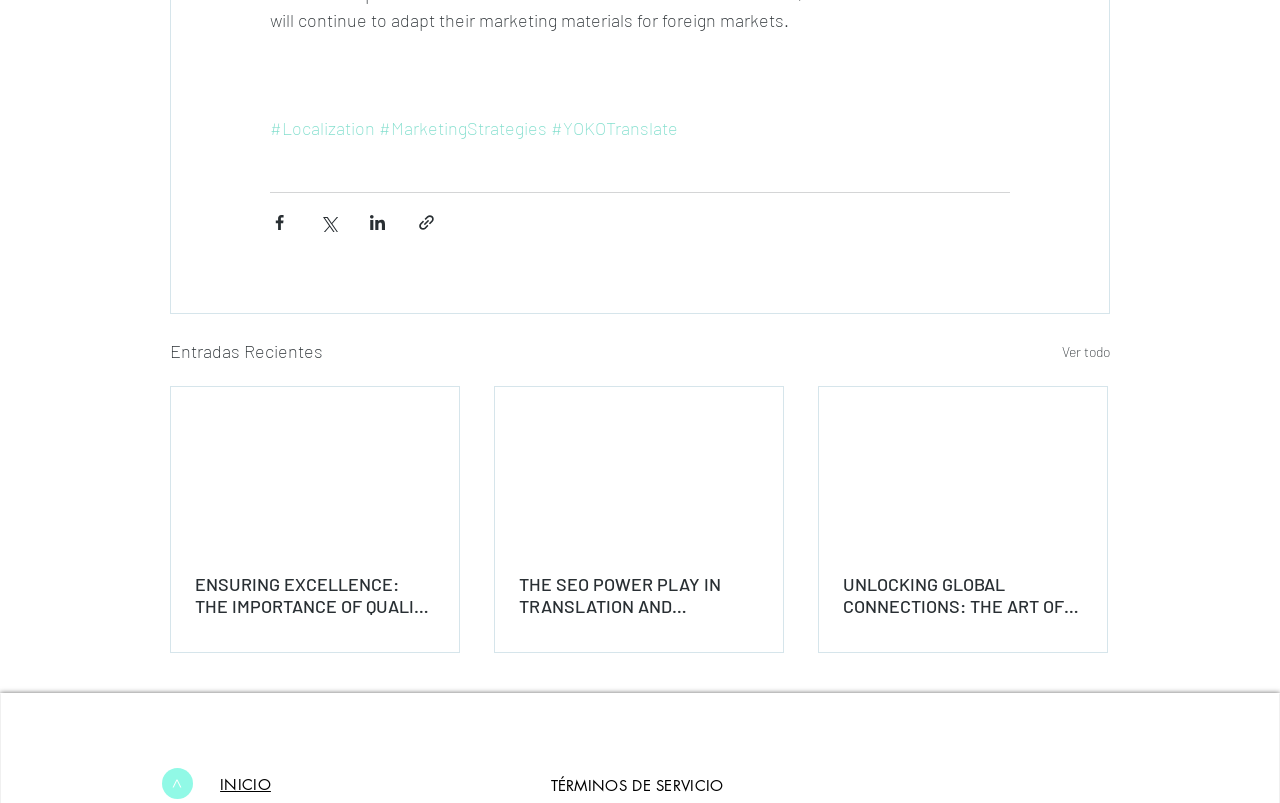Predict the bounding box coordinates of the UI element that matches this description: "Ver todo". The coordinates should be in the format [left, top, right, bottom] with each value between 0 and 1.

[0.83, 0.42, 0.867, 0.456]